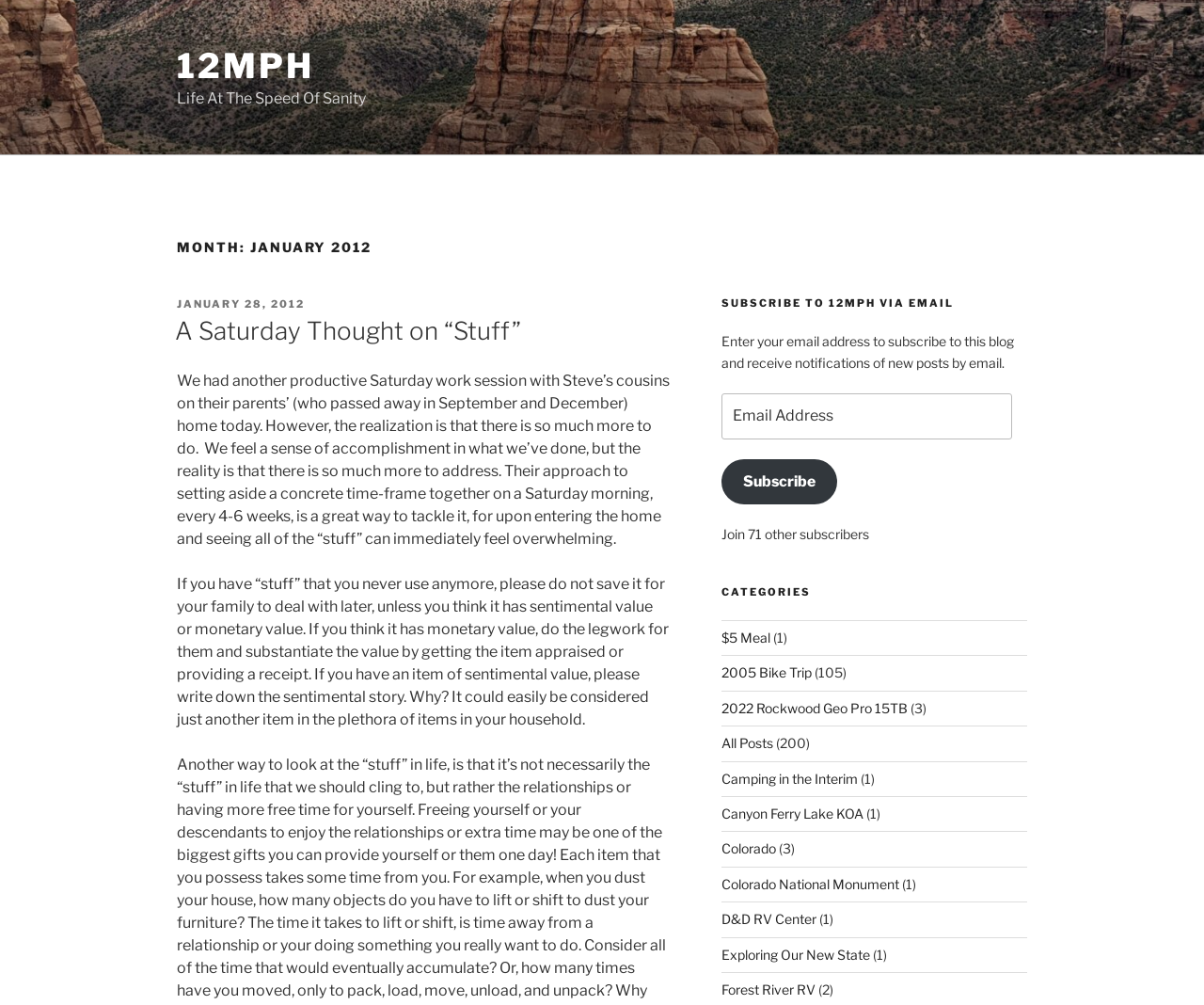Could you provide the bounding box coordinates for the portion of the screen to click to complete this instruction: "Read the post 'A Saturday Thought on “Stuff”'"?

[0.145, 0.315, 0.433, 0.344]